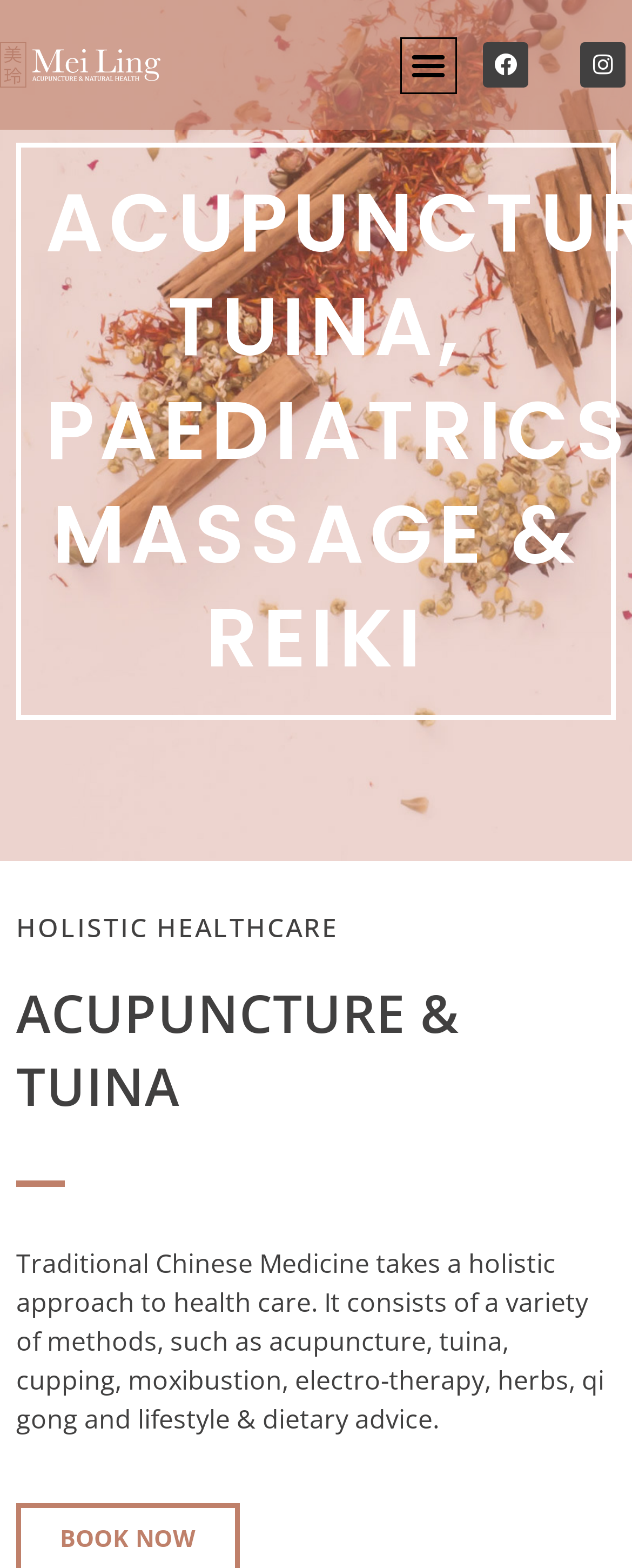Using the provided element description: "Menu", determine the bounding box coordinates of the corresponding UI element in the screenshot.

[0.633, 0.023, 0.722, 0.059]